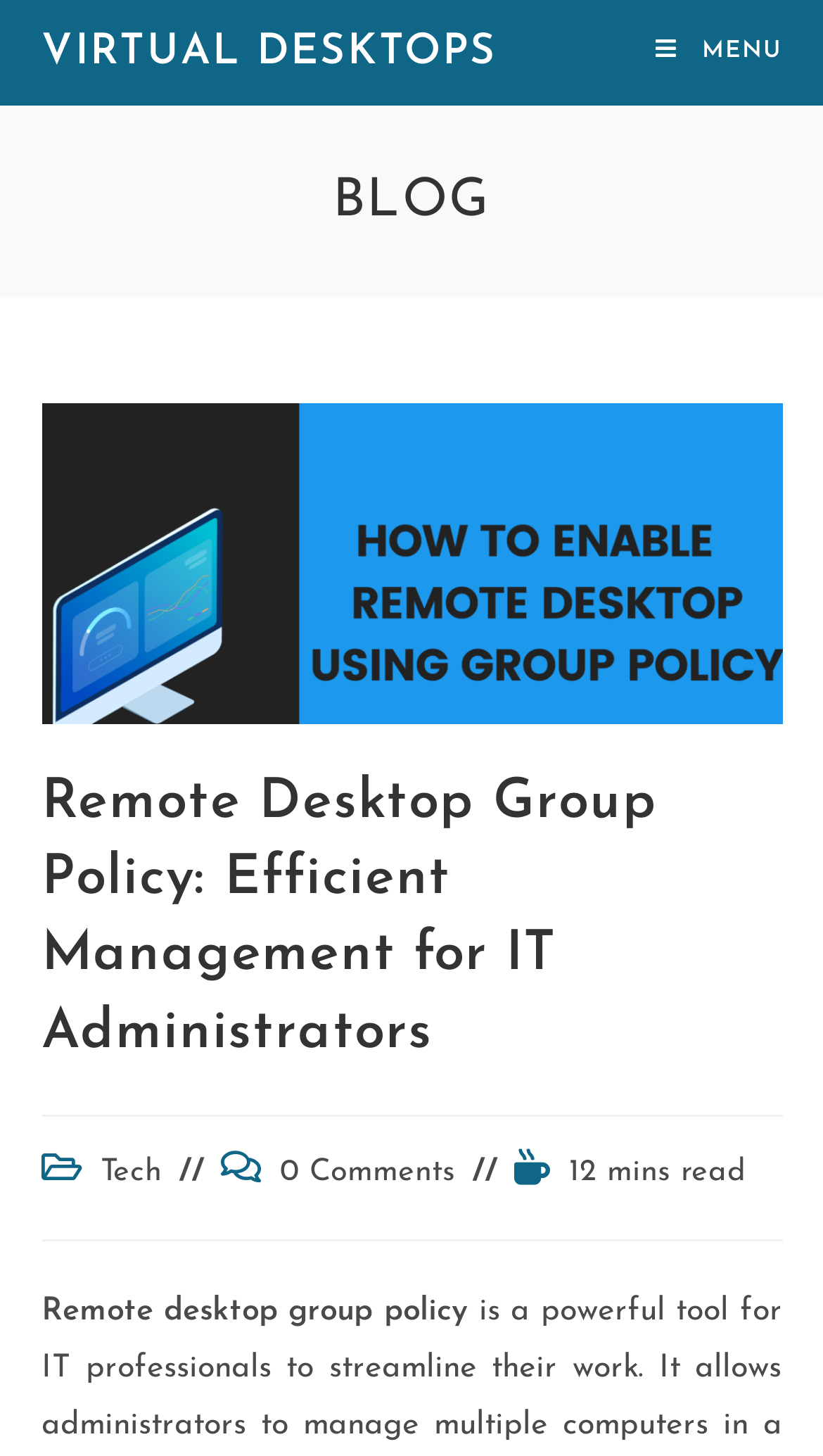What is the category of the current post?
Examine the image and give a concise answer in one word or a short phrase.

Tech